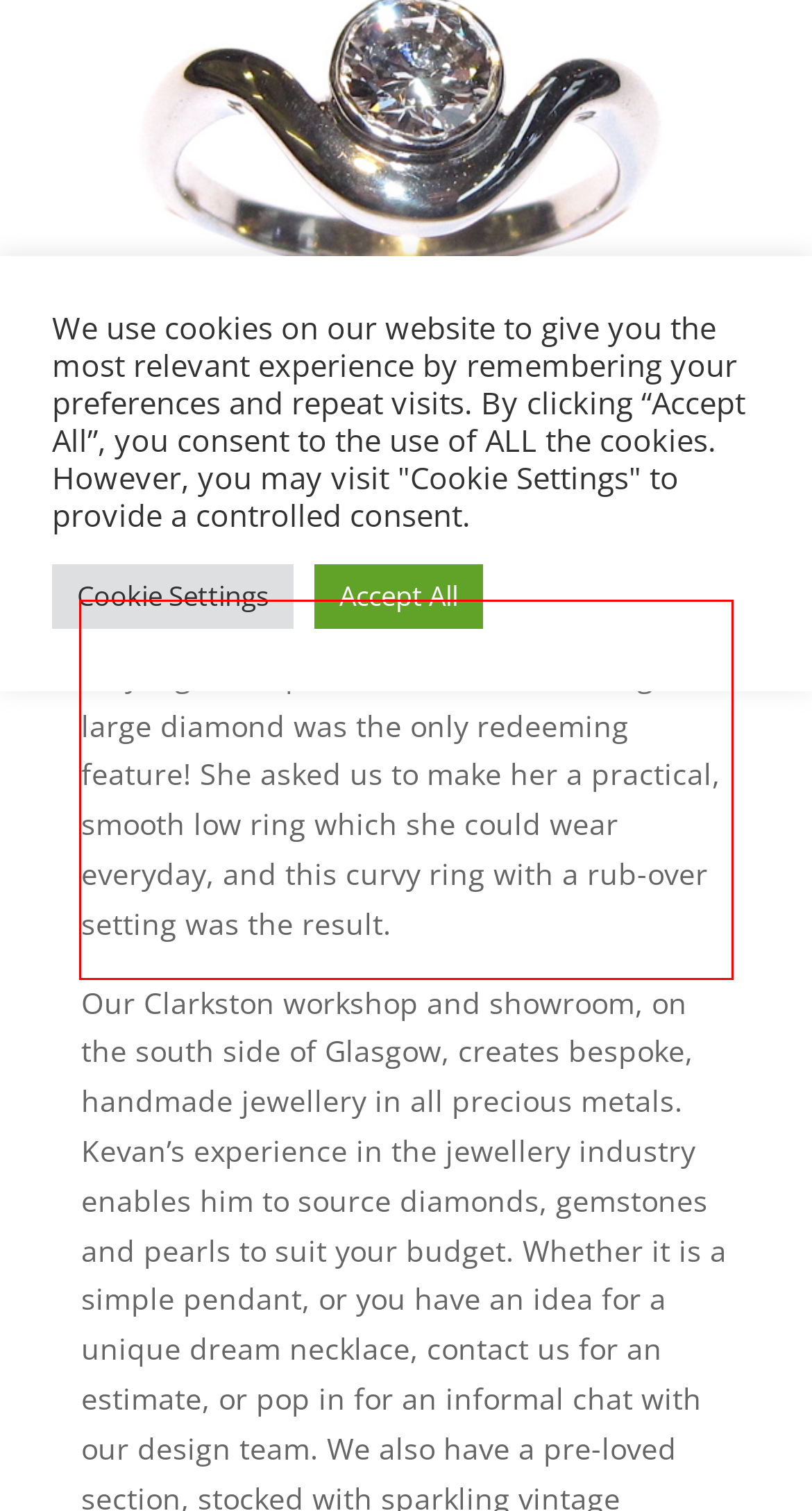Given a webpage screenshot with a red bounding box, perform OCR to read and deliver the text enclosed by the red bounding box.

Our customer owned a diamond ring with a very high, complicated and dated setting. The large diamond was the only redeeming feature! She asked us to make her a practical, smooth low ring which she could wear everyday, and this curvy ring with a rub-over setting was the result.